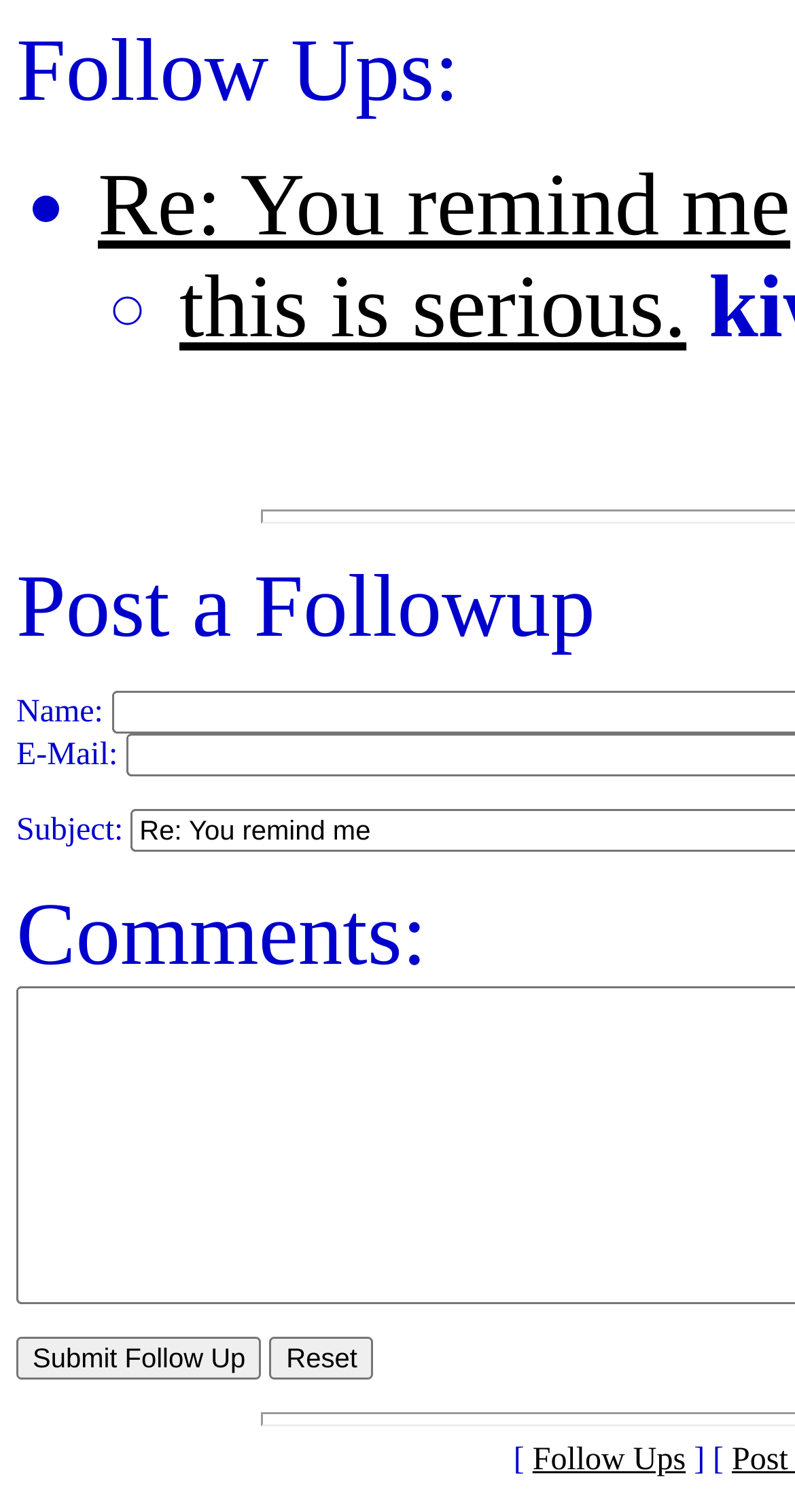How many links are available on the webpage?
Using the visual information, reply with a single word or short phrase.

3